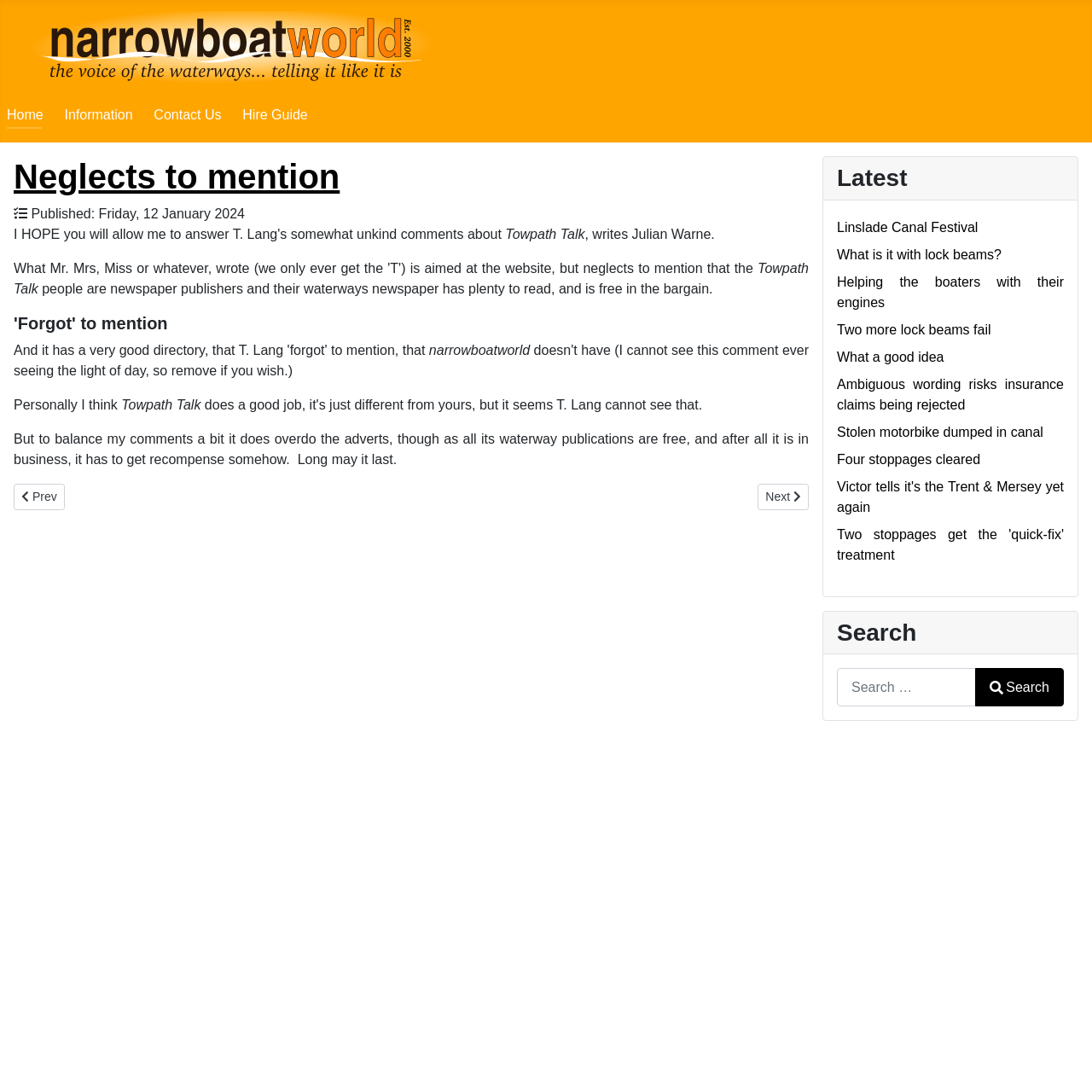Find the bounding box coordinates for the HTML element described in this sentence: "Linslade Canal Festival". Provide the coordinates as four float numbers between 0 and 1, in the format [left, top, right, bottom].

[0.766, 0.201, 0.896, 0.215]